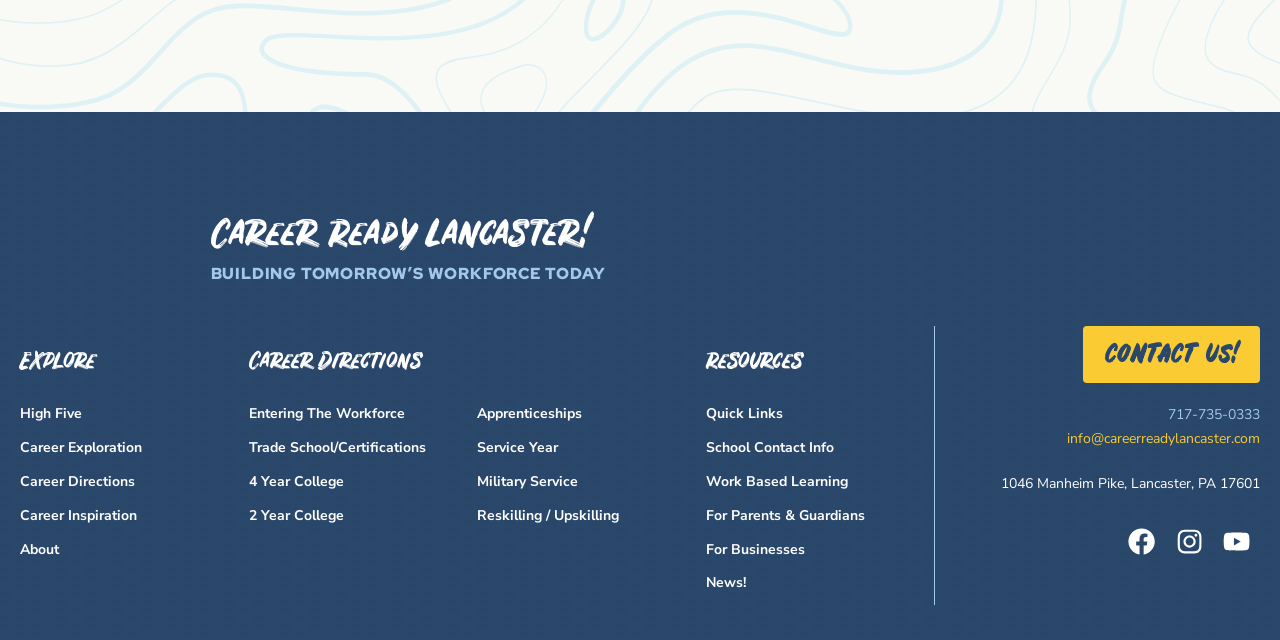Please identify the bounding box coordinates of the element's region that I should click in order to complete the following instruction: "Leave a comment". The bounding box coordinates consist of four float numbers between 0 and 1, i.e., [left, top, right, bottom].

None